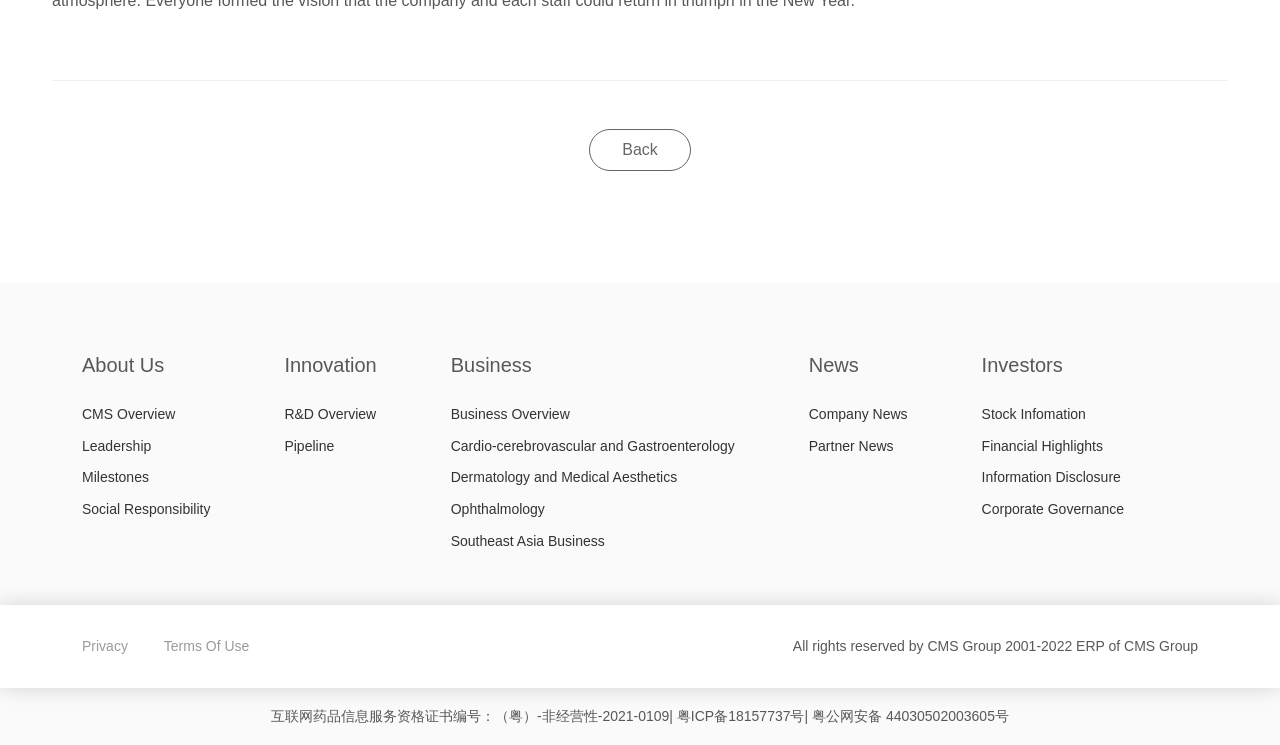Locate the bounding box coordinates of the UI element described by: "Terms Of Use". Provide the coordinates as four float numbers between 0 and 1, formatted as [left, top, right, bottom].

[0.128, 0.856, 0.195, 0.878]